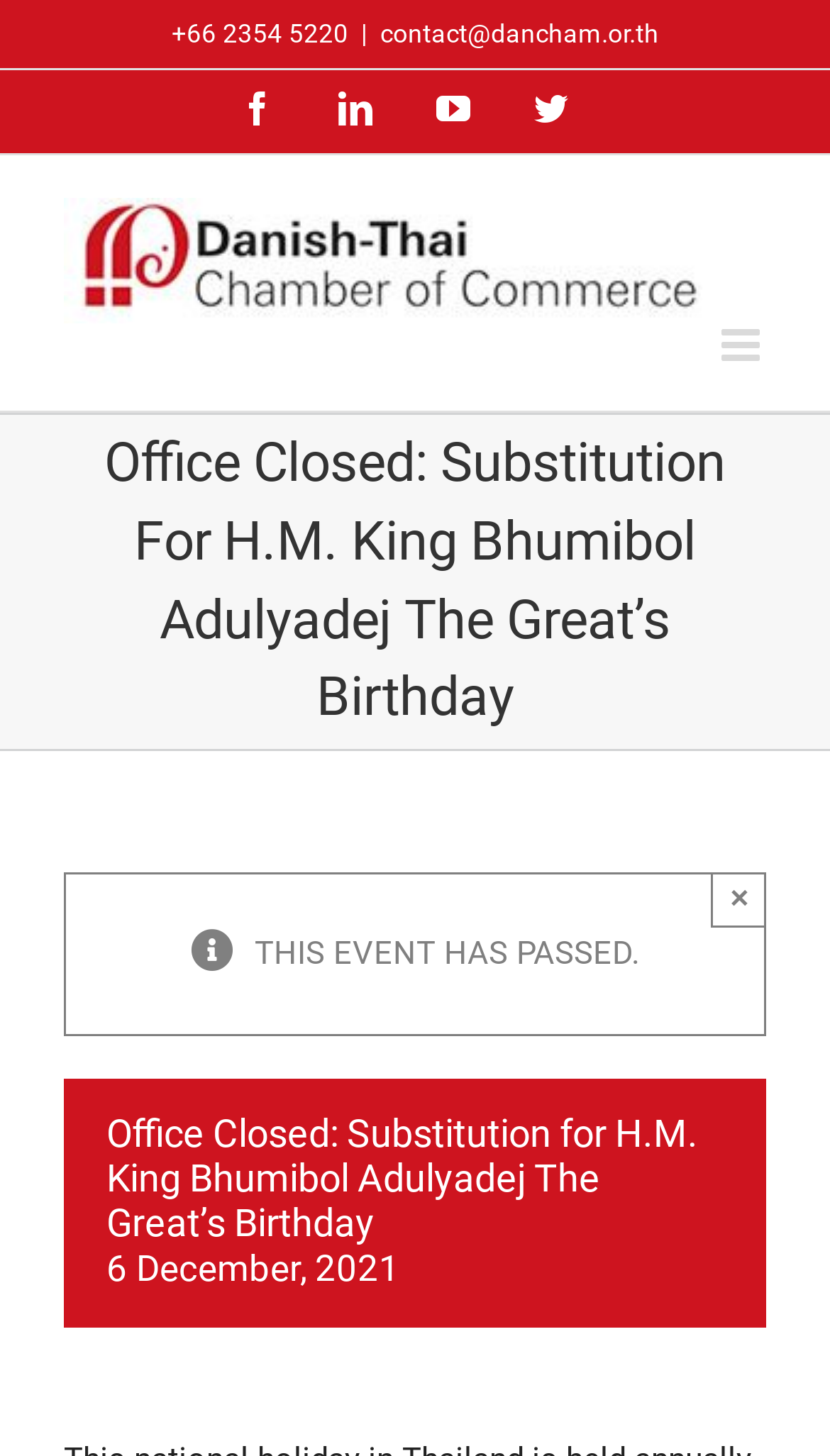What is the phone number of the Danish-Thai Chamber Of Commerce?
Use the image to answer the question with a single word or phrase.

+66 2354 5220